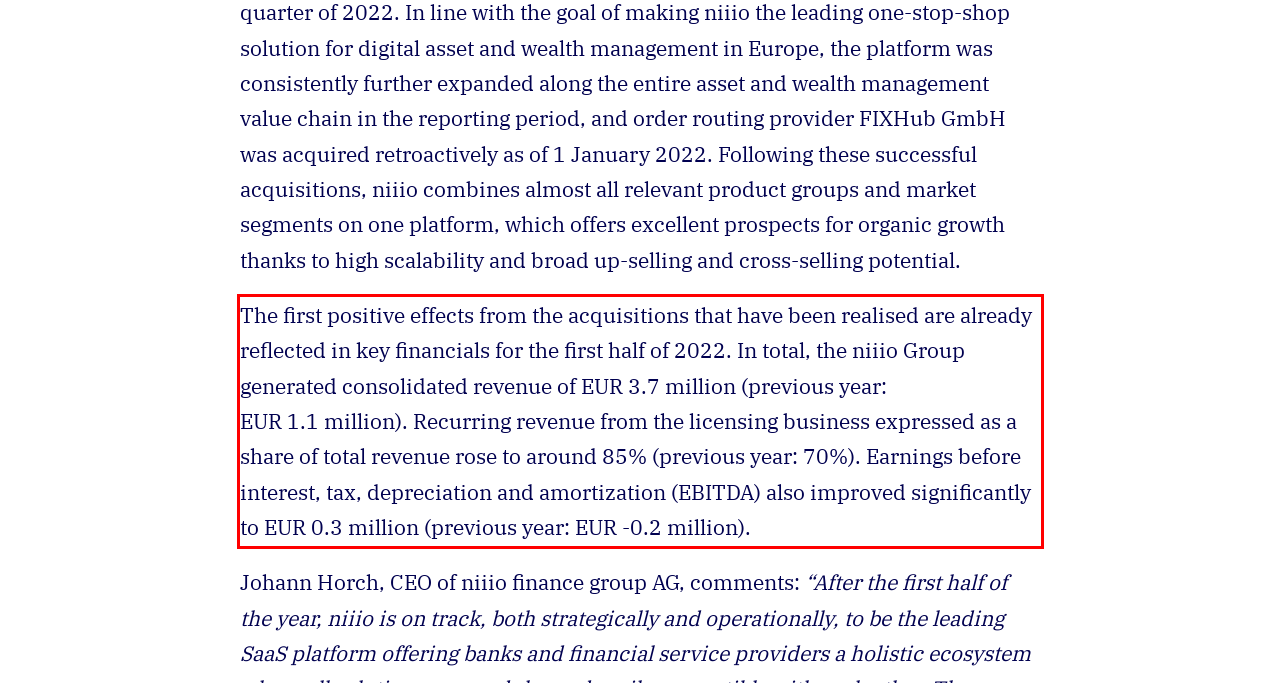Examine the screenshot of the webpage, locate the red bounding box, and generate the text contained within it.

The first positive effects from the acquisitions that have been realised are already reflected in key financials for the first half of 2022. In total, the niiio Group generated consolidated revenue of EUR 3.7 million (previous year: EUR 1.1 million). Recurring revenue from the licensing business expressed as a share of total revenue rose to around 85% (previous year: 70%). Earnings before interest, tax, depreciation and amortization (EBITDA) also improved significantly to EUR 0.3 million (previous year: EUR -0.2 million).